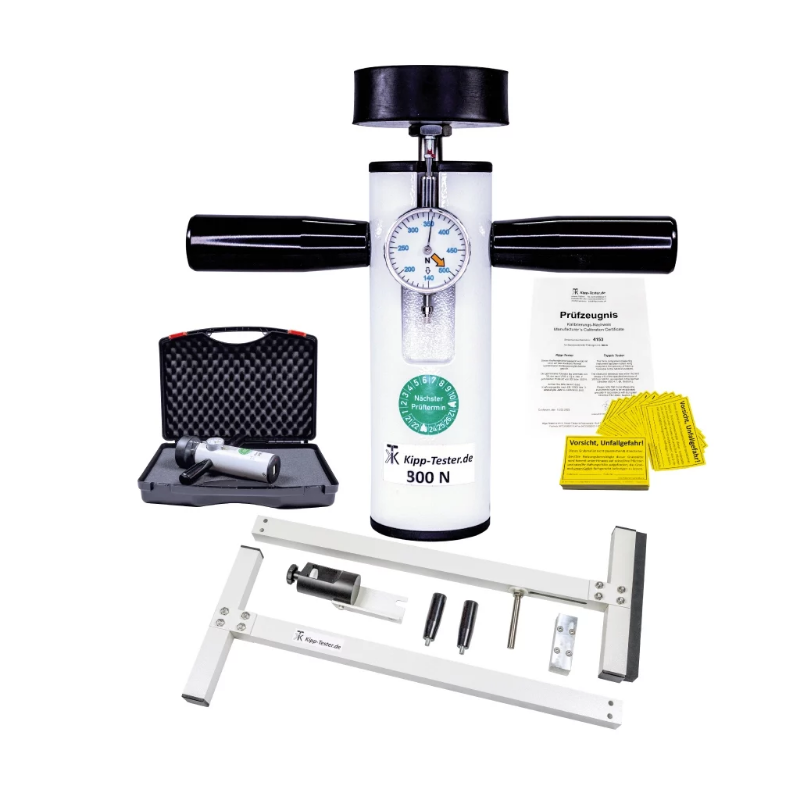What type of document is the 'Prüfzertifikat'?
Carefully analyze the image and provide a thorough answer to the question.

The 'Prüfzertifikat' is a detailed certificate that is part of the accessories surrounding the main unit, indicating that it is a document that certifies the testing process or the equipment used.